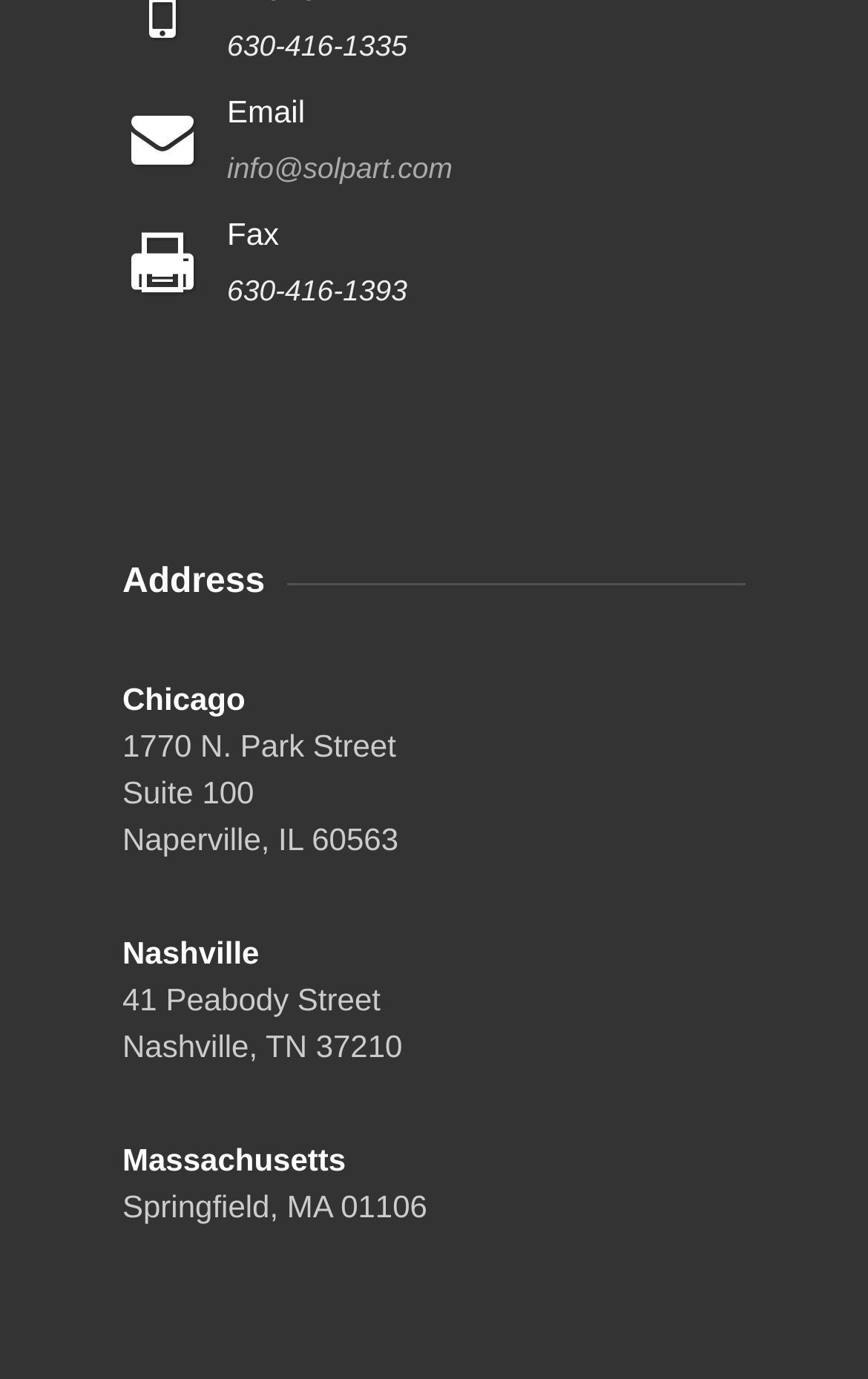Is the email address a link?
Provide a concise answer using a single word or phrase based on the image.

Yes